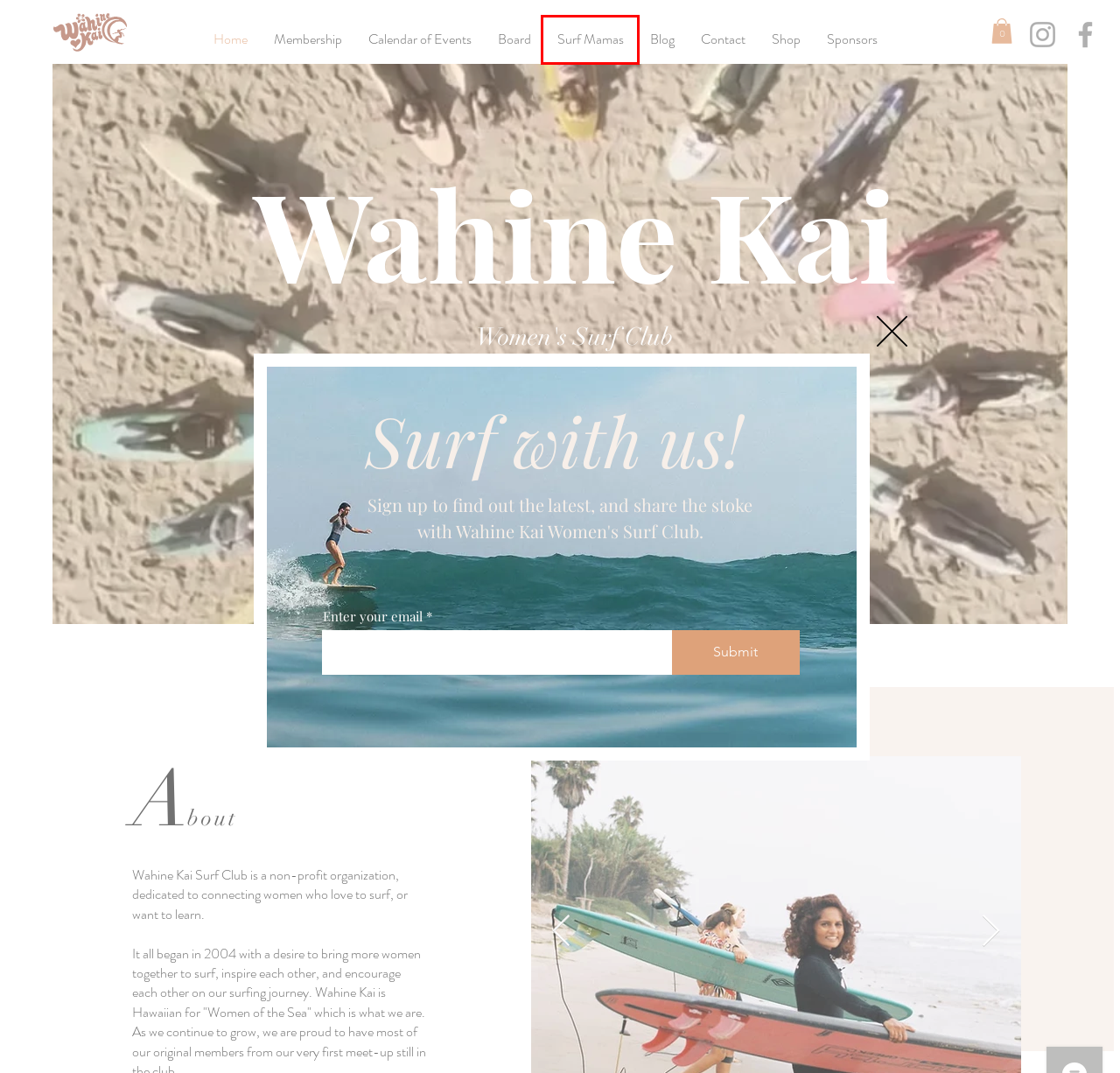Given a screenshot of a webpage with a red bounding box, please pick the webpage description that best fits the new webpage after clicking the element inside the bounding box. Here are the candidates:
A. Cart Page | Wahine Kai Surf Club
B. Blog | Wahine Kai Surf Club
C. Membership | Wahine Kai Surf Club
D. Calendar of Events | Wahine Kai Surf Club
E. Contact | Wahine Kai Surf Club
F. Sponsors | Wahine Kai Surf Club
G. Board | Wahine Kai Surf Club
H. Surf Mamas | Wahine Kai Surf Club

H